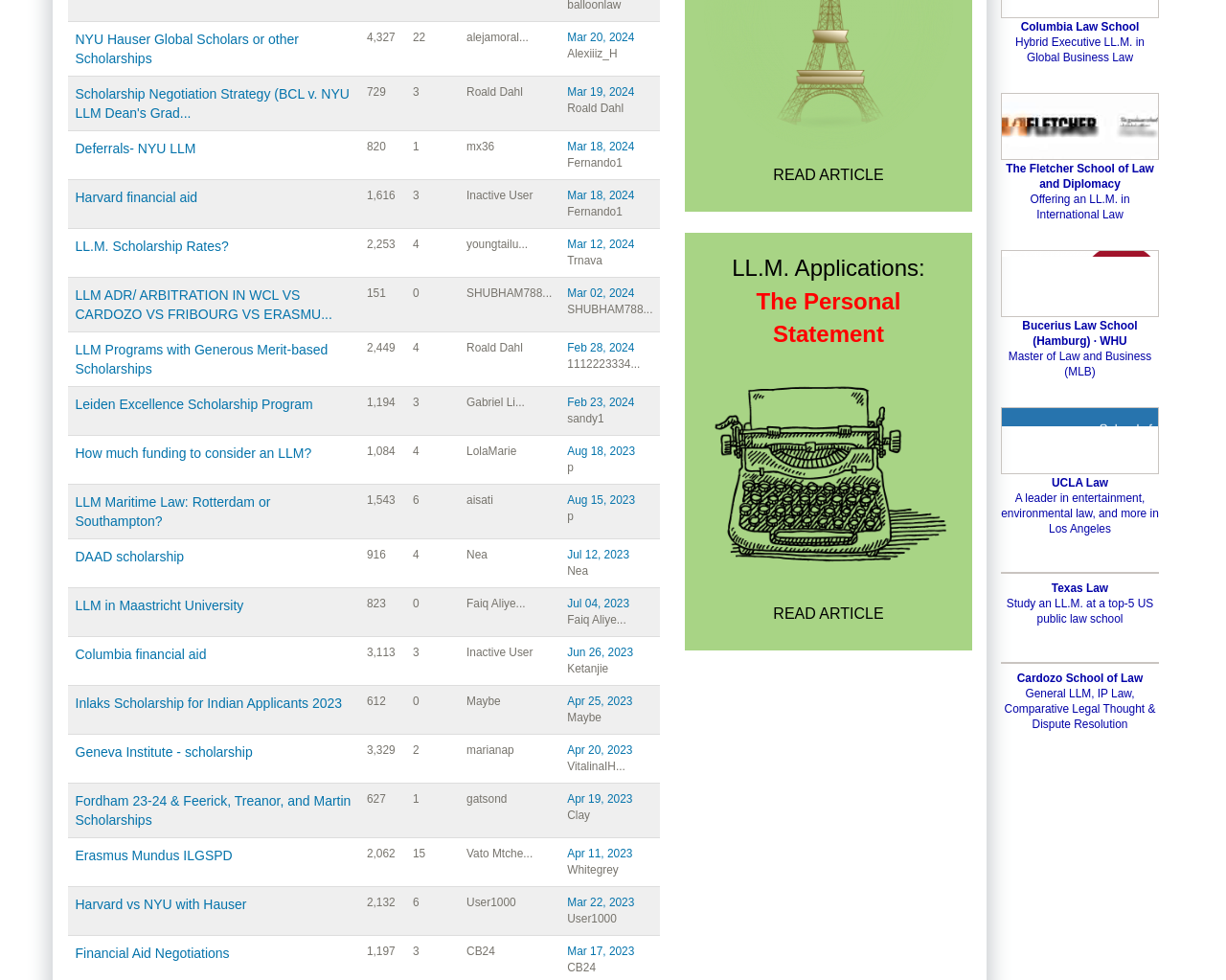What is the date of the topic 'Scholarship Negotiation Strategy (BCL v. NYU LLM Dean's Grad...'?
Based on the screenshot, respond with a single word or phrase.

Mar 20, 2024